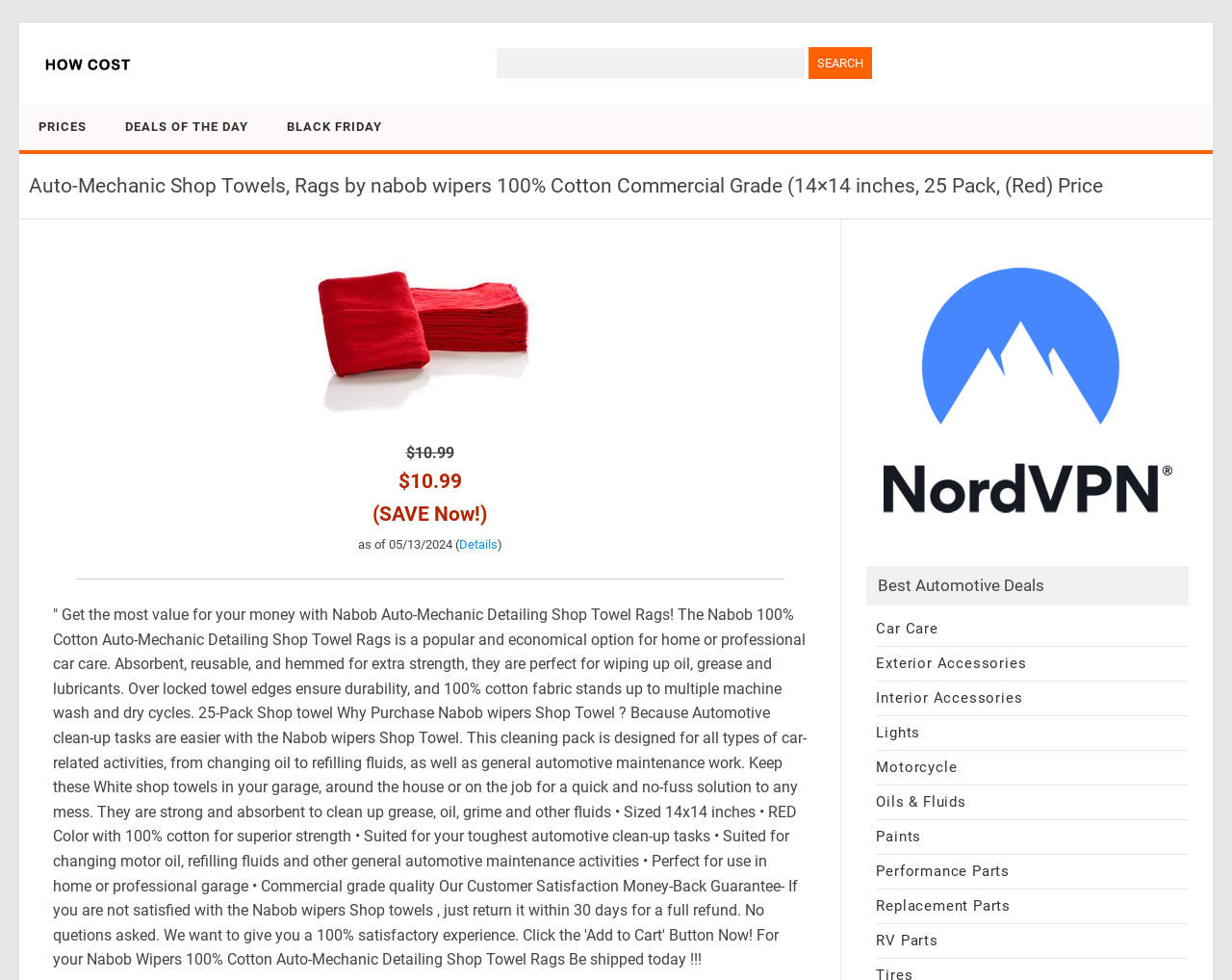Could you locate the bounding box coordinates for the section that should be clicked to accomplish this task: "Click on the 'PRICES' link".

[0.016, 0.106, 0.086, 0.153]